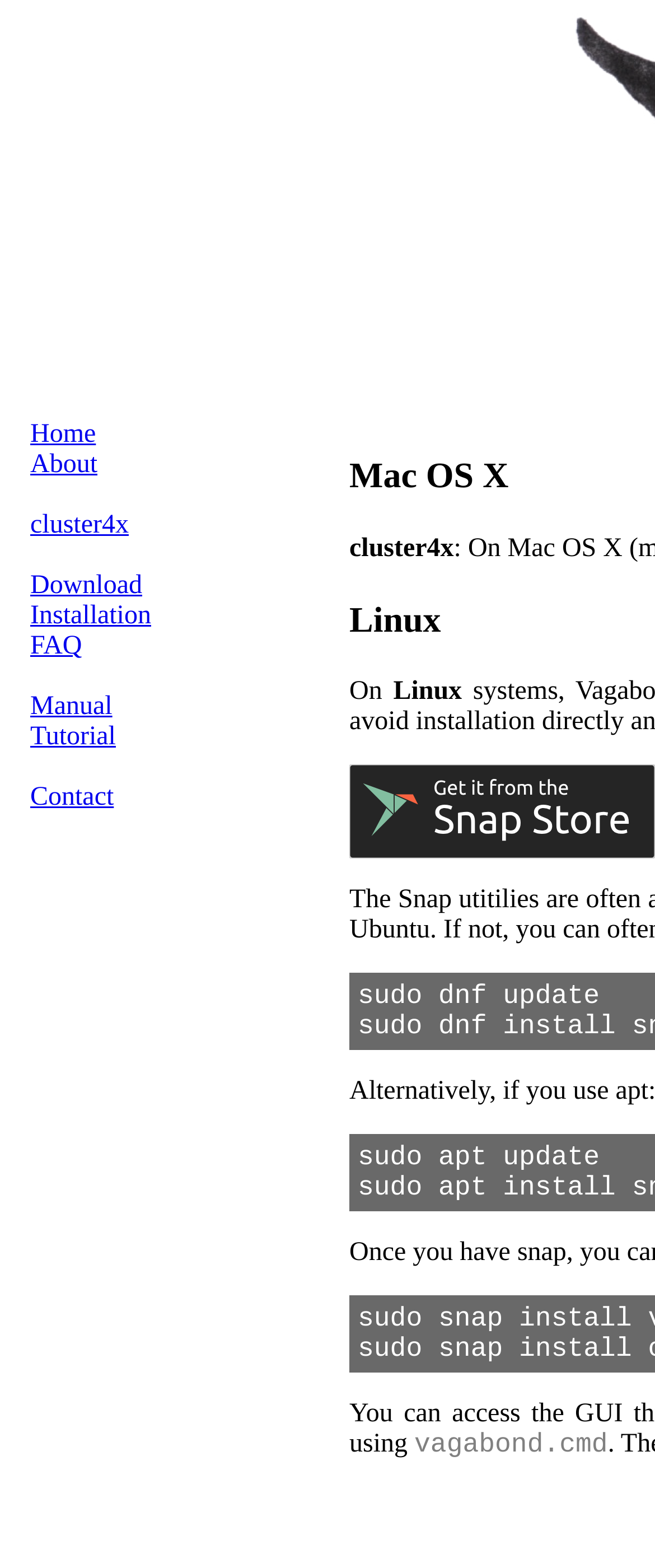Provide a one-word or one-phrase answer to the question:
What is the name of the software?

cluster4x